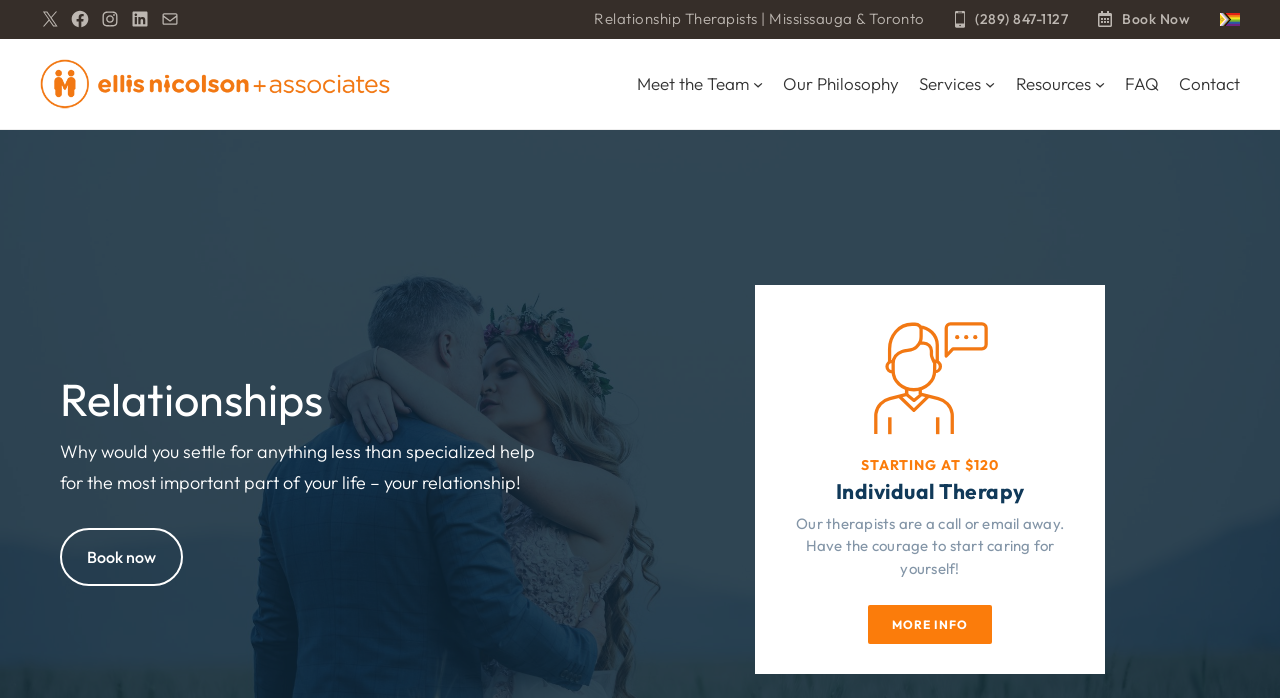Illustrate the webpage's structure and main components comprehensively.

The webpage is about Couples Therapy in Toronto and Mississauga, with a focus on Emotionally Focused Therapy. At the top, there are five social media links, including Twitter, Facebook, Instagram, LinkedIn, and Mail, aligned horizontally. Next to them is a static text "Relationship Therapists | Mississauga & Toronto" and two small images. 

On the right side of the top section, there are two more links: a phone number "(289) 847-1127" and a "Book Now" button. Below these elements, there is a figure with an image and a text "2SLGBTQIA+ we are inclusive". 

On the left side of the page, there is a link "Individual, Couple and Family Counselling" with an accompanying image. Below this link, there is a main navigation menu with several buttons and links, including "Meet the Team", "Our Philosophy", "Services", "Resources", "FAQ", and "Contact". 

The main content of the page is divided into sections. The first section has a heading "Relationships" and a paragraph of text describing the importance of seeking specialized help for relationships. There is a "Book now" link below this text. 

The next section has a heading "Individual Therapy" and a paragraph of text encouraging individuals to take care of themselves. There is a "MORE INFO" link at the bottom of this section. Additionally, there is a highlighted text "STARTING AT $120" in this section.